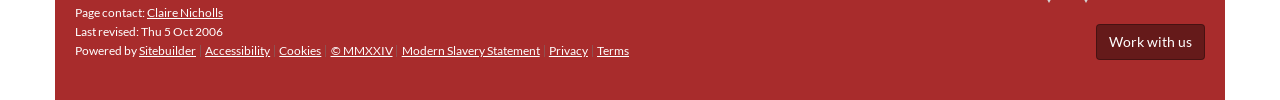Give a short answer to this question using one word or a phrase:
What is the purpose of the link 'Work with us'?

Job opportunities